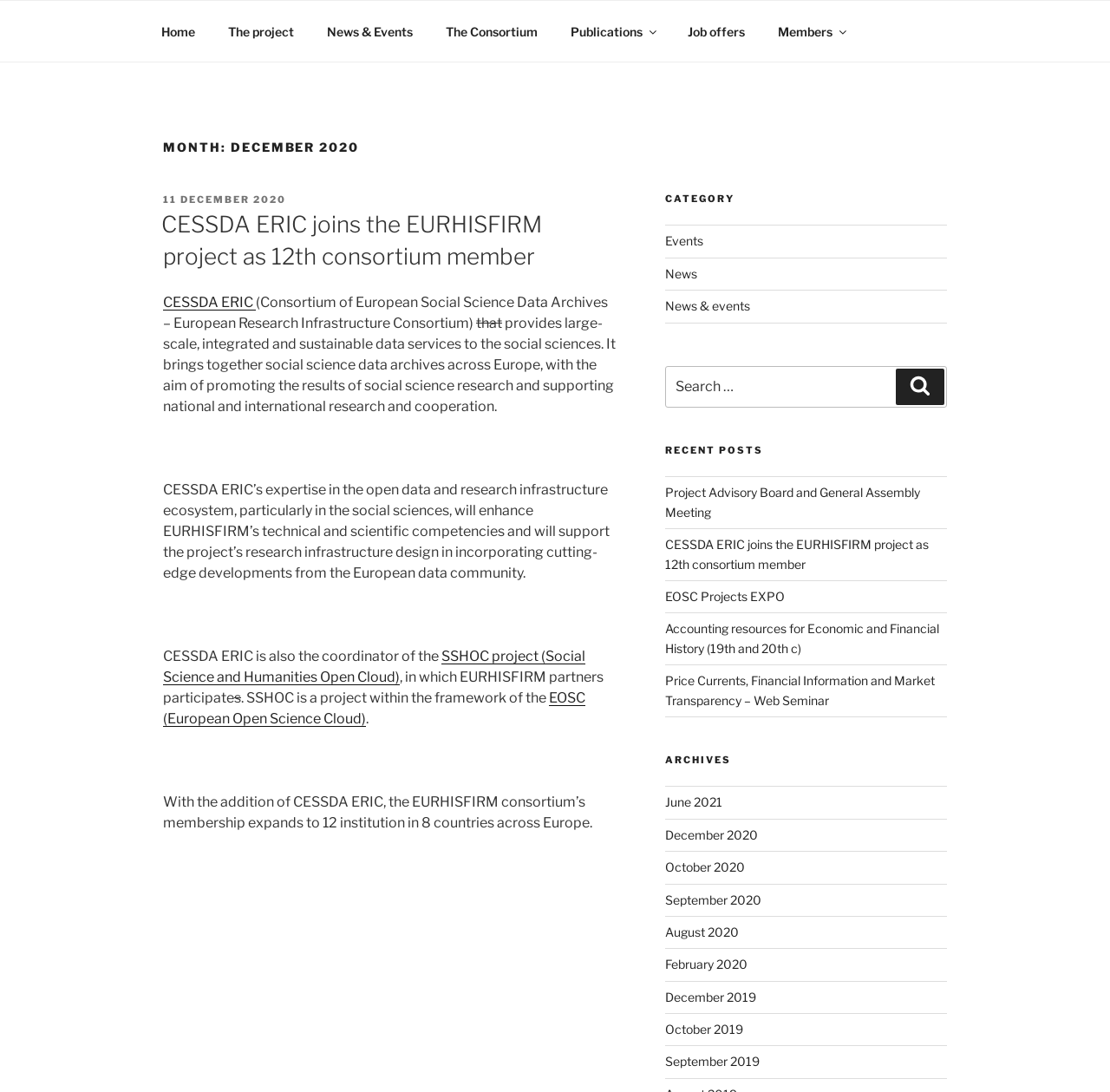Please identify the bounding box coordinates of the element that needs to be clicked to execute the following command: "Read the 'CESSDA ERIC joins the EURHISFIRM project as 12th consortium member' article". Provide the bounding box using four float numbers between 0 and 1, formatted as [left, top, right, bottom].

[0.147, 0.192, 0.556, 0.25]